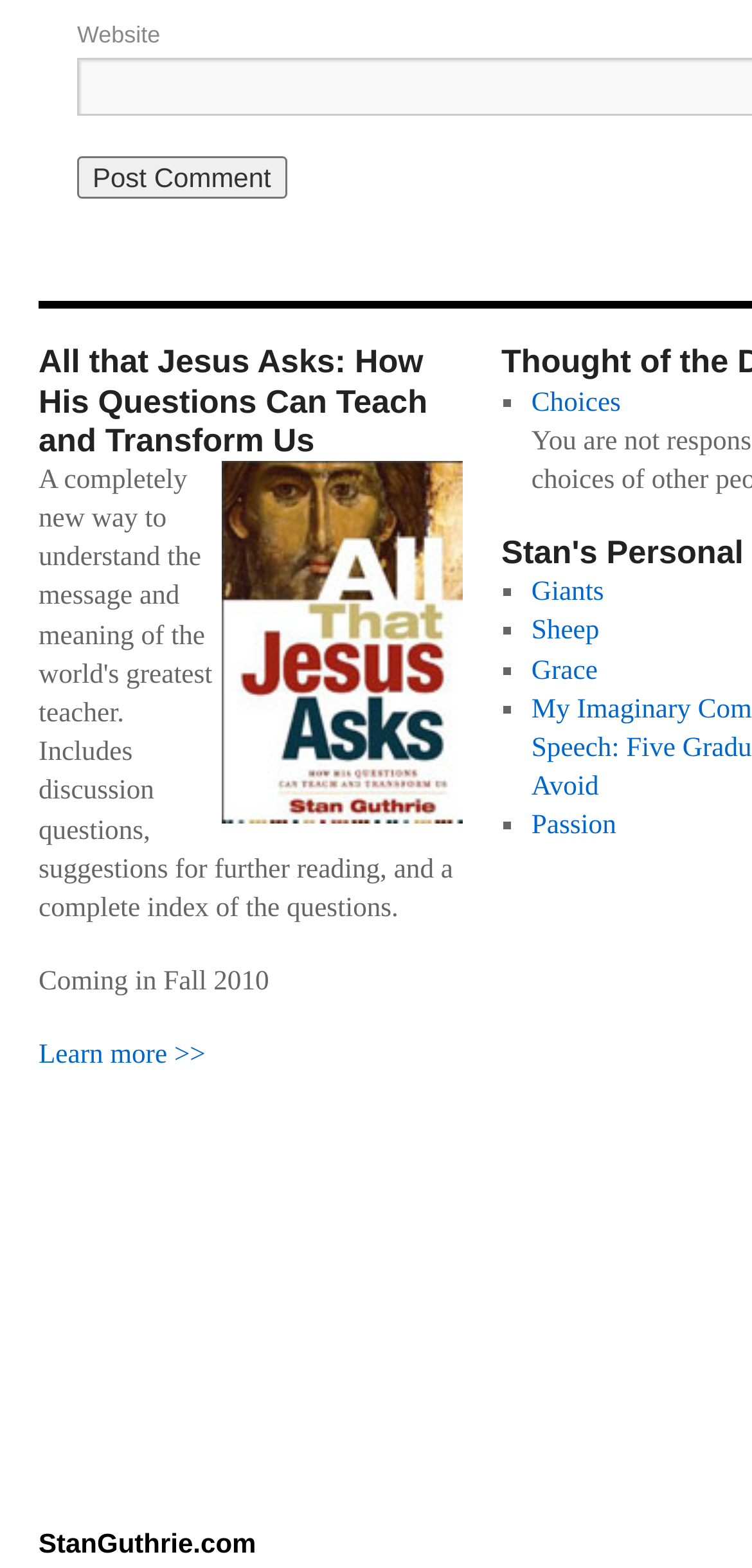What is the release date of the book?
Refer to the image and give a detailed response to the question.

I found the release date of the book by looking at the static text element with the text 'Coming in Fall 2010'.